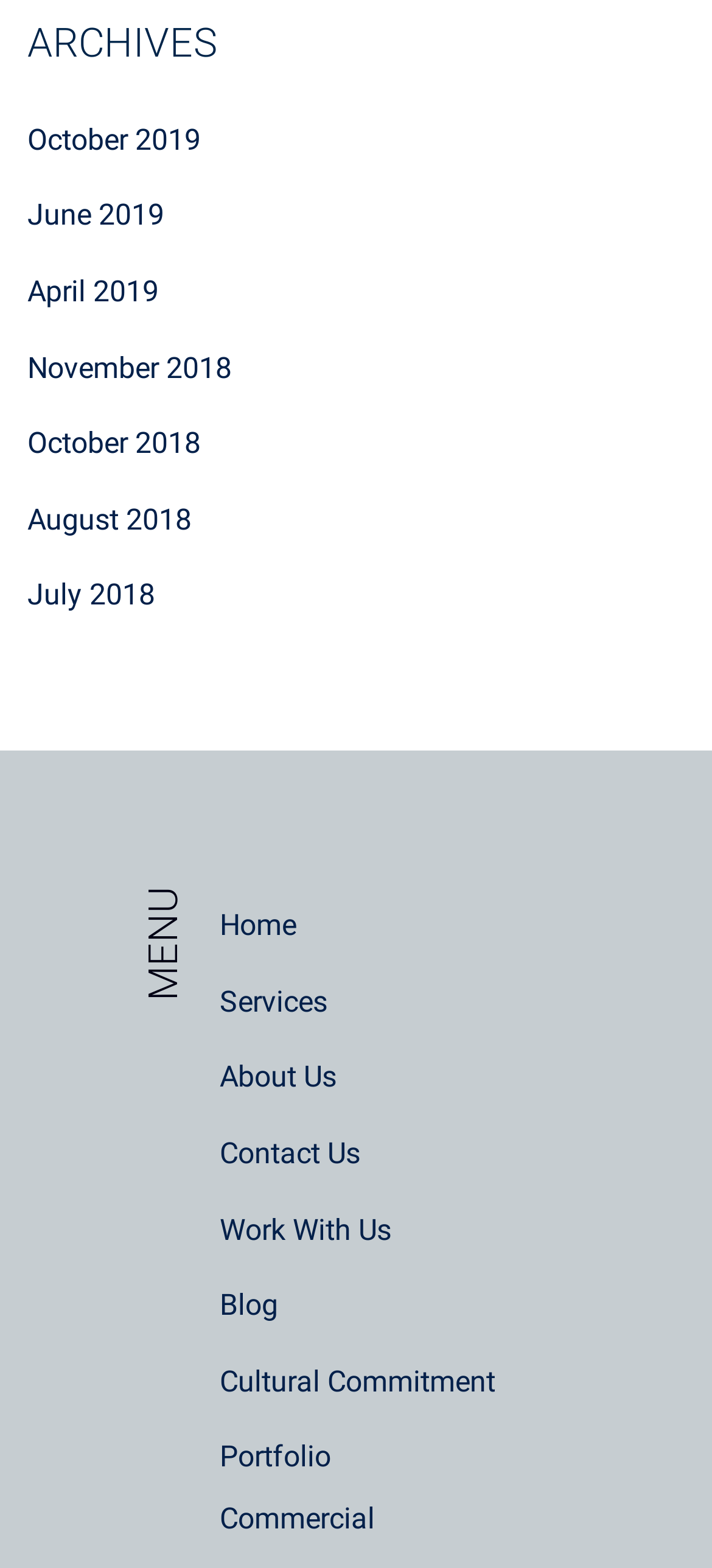Please indicate the bounding box coordinates for the clickable area to complete the following task: "view archives". The coordinates should be specified as four float numbers between 0 and 1, i.e., [left, top, right, bottom].

[0.038, 0.011, 0.879, 0.046]